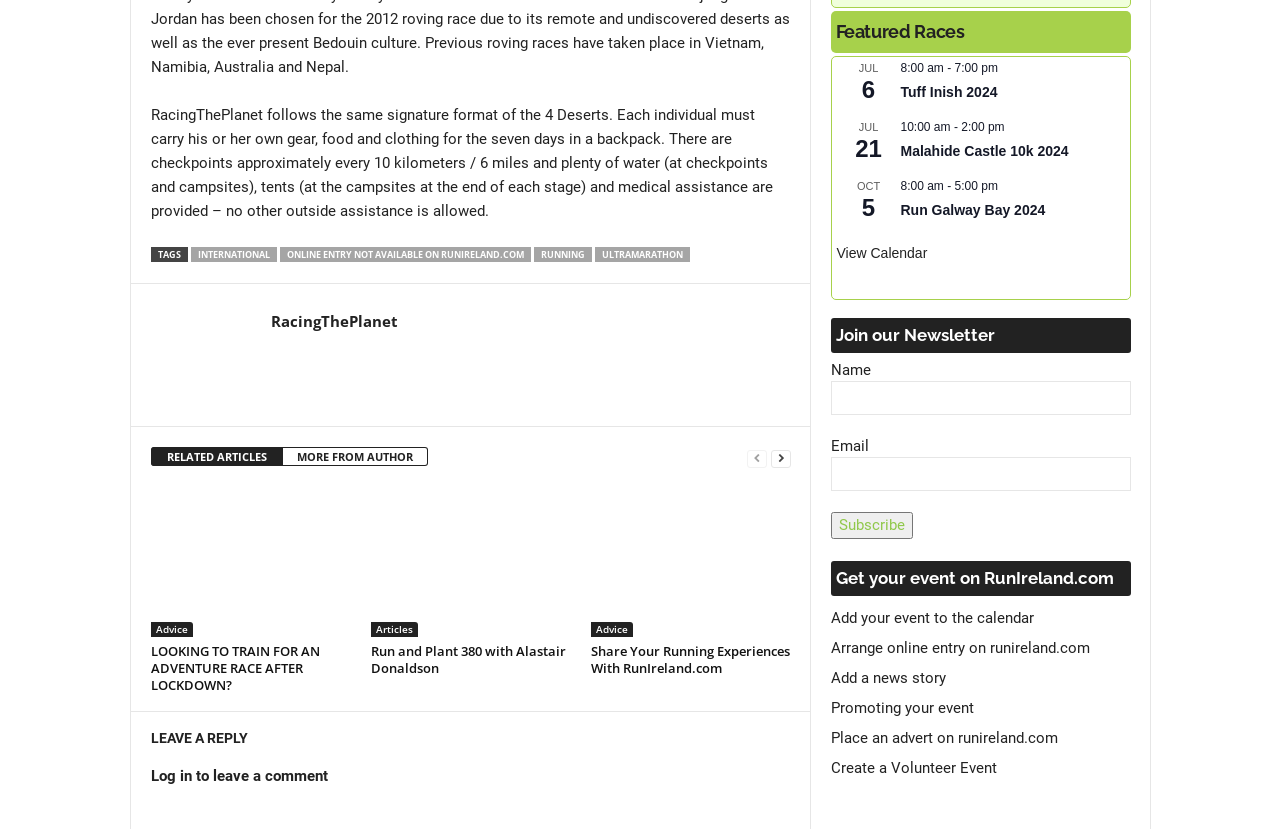Find the bounding box of the element with the following description: "Place an advert on runireland.com". The coordinates must be four float numbers between 0 and 1, formatted as [left, top, right, bottom].

[0.649, 0.873, 0.826, 0.895]